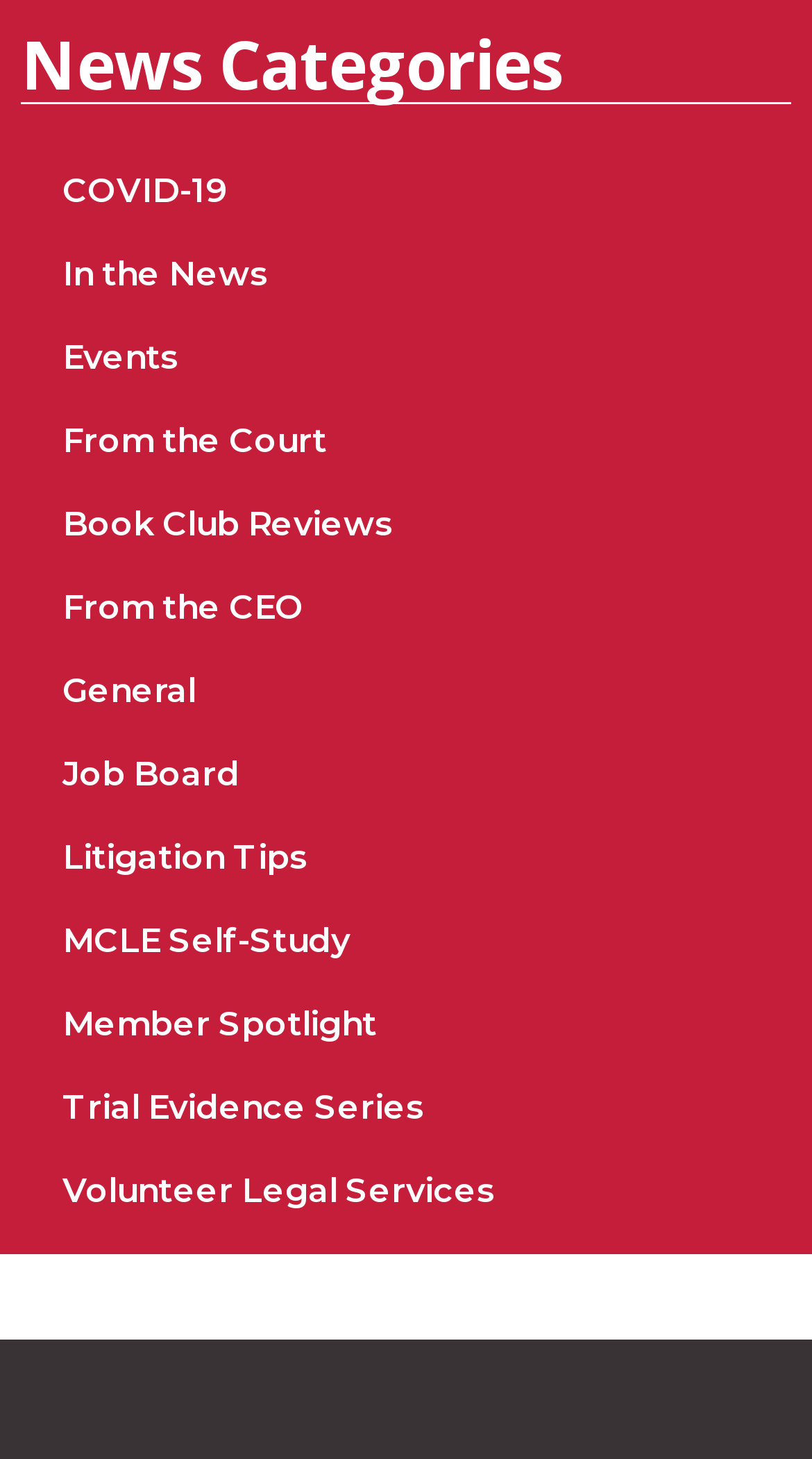Locate the UI element described as follows: "#Spain". Return the bounding box coordinates as four float numbers between 0 and 1 in the order [left, top, right, bottom].

None